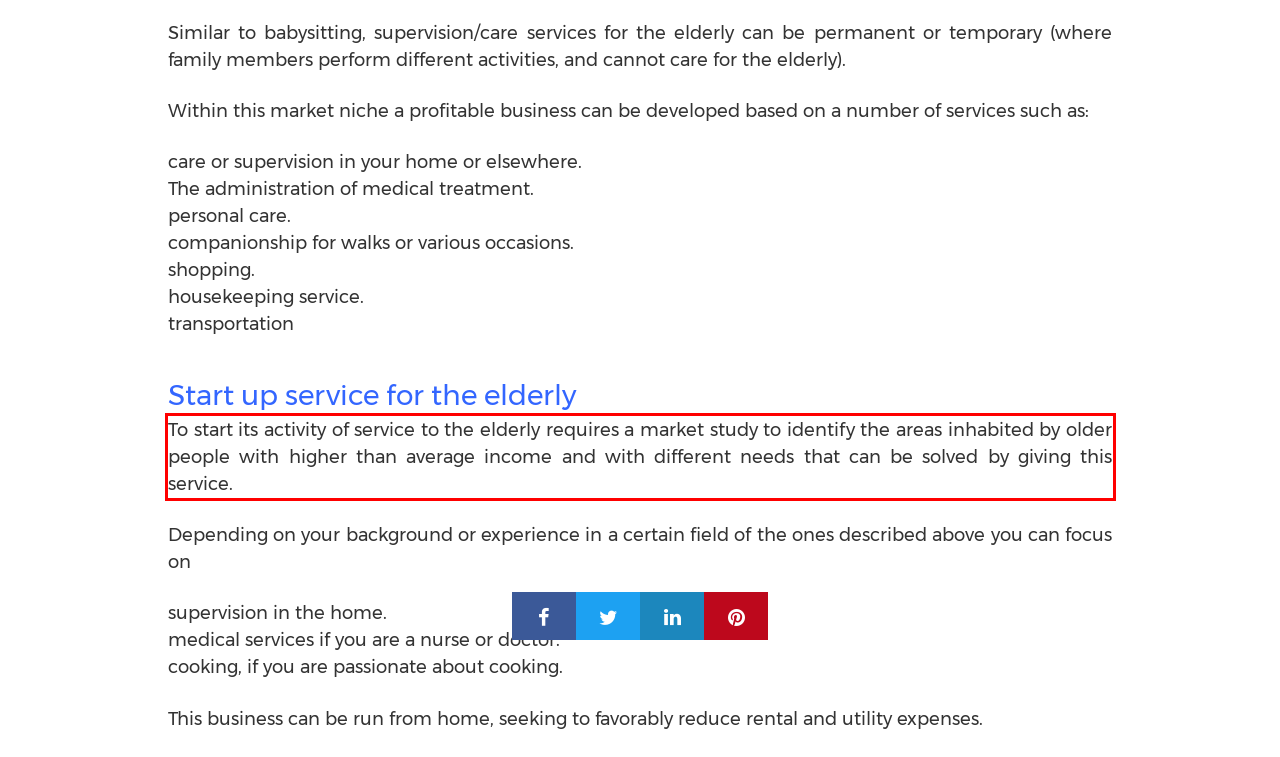Please examine the webpage screenshot containing a red bounding box and use OCR to recognize and output the text inside the red bounding box.

To start its activity of service to the elderly requires a market study to identify the areas inhabited by older people with higher than average income and with different needs that can be solved by giving this service.